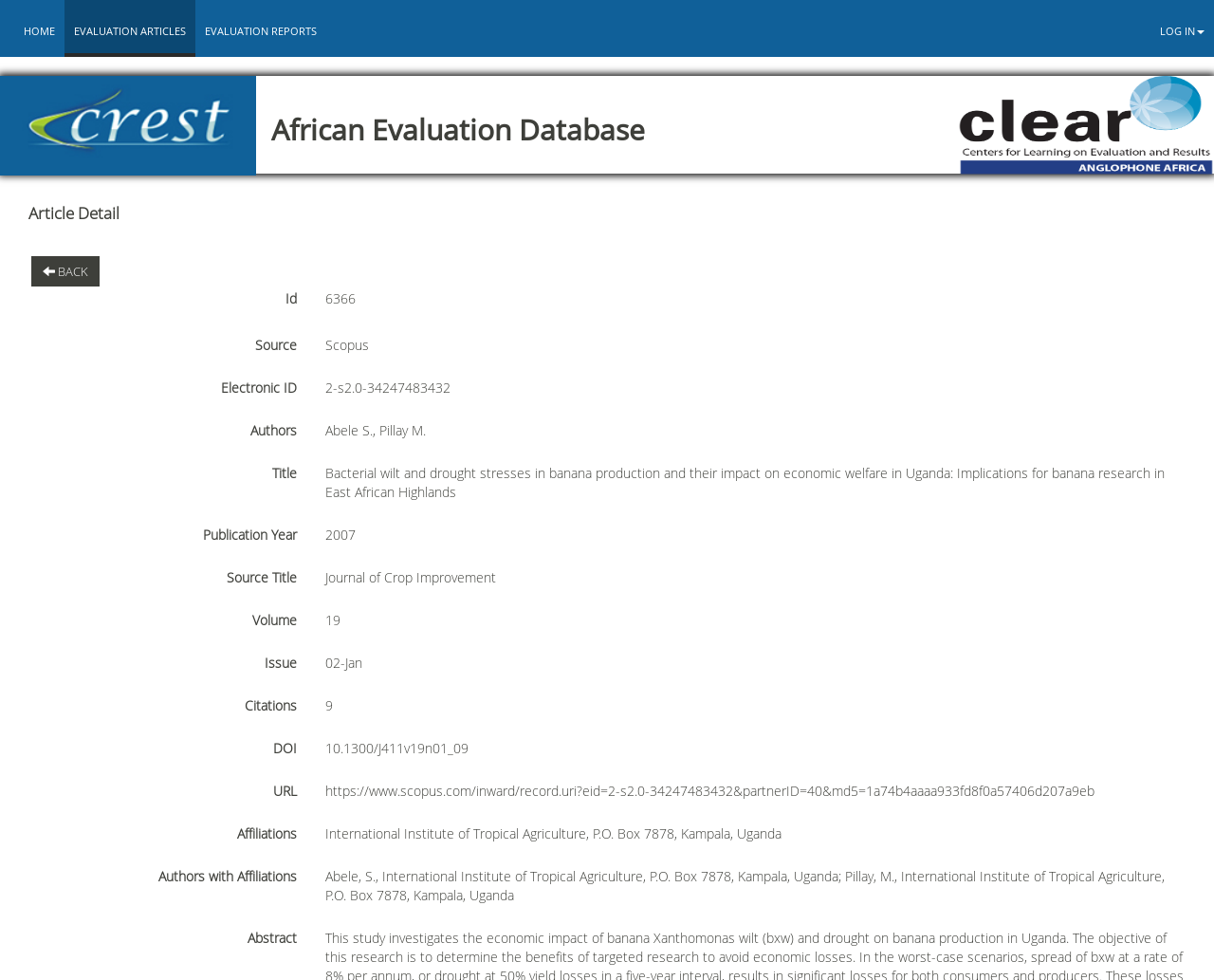Find the bounding box coordinates of the UI element according to this description: "Evaluation Reports".

[0.161, 0.002, 0.269, 0.062]